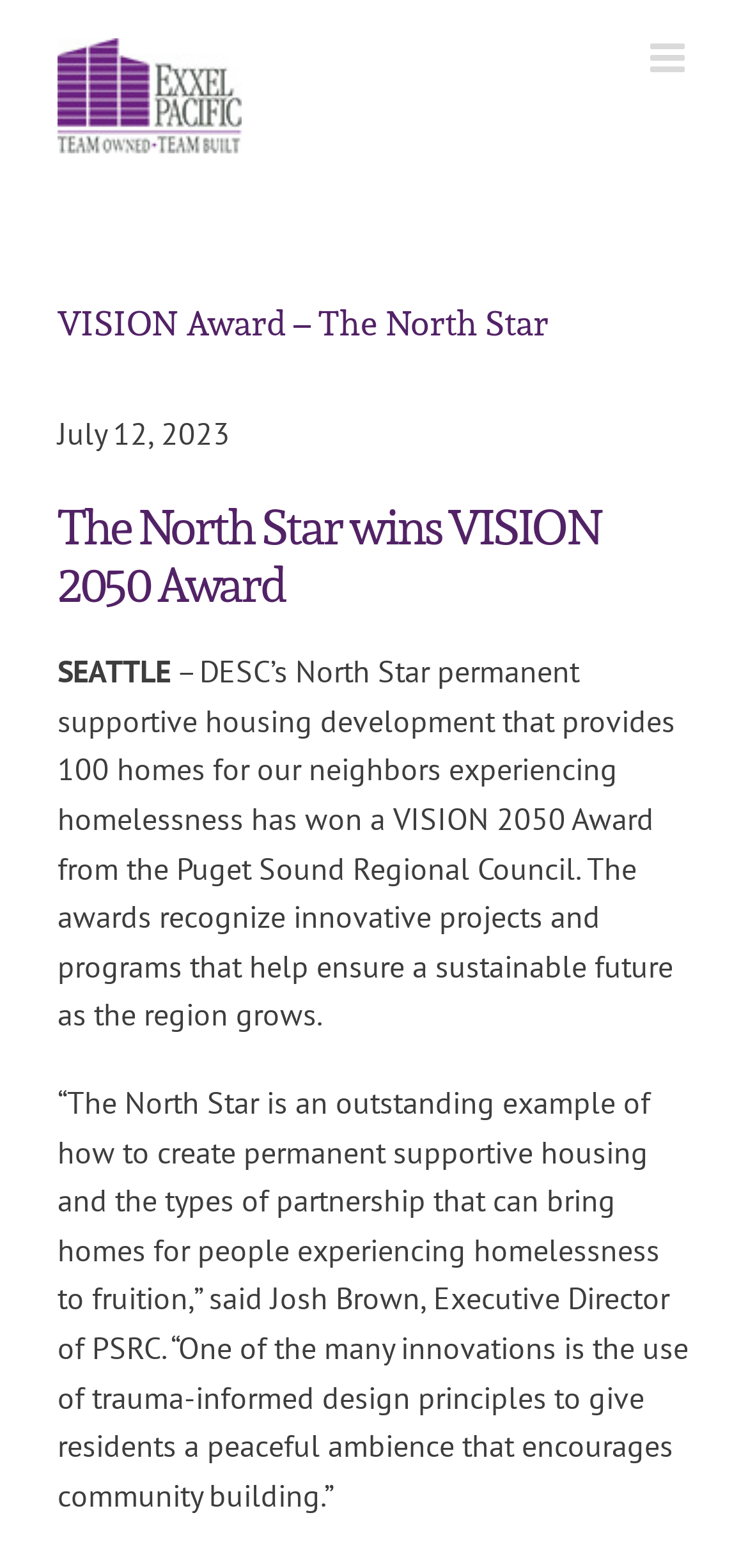Answer the question in one word or a short phrase:
How many homes does the North Star development provide?

100